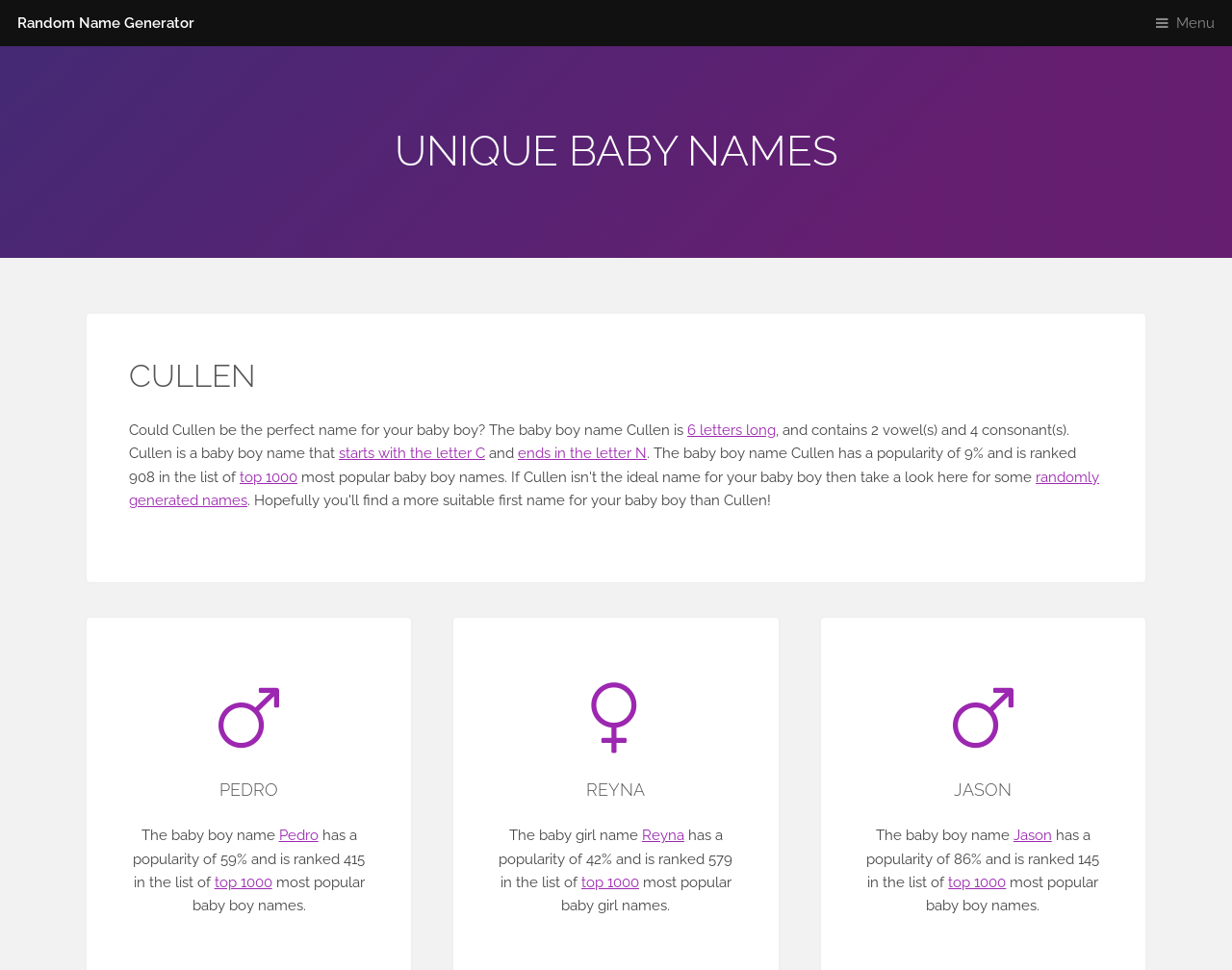Please respond to the question with a concise word or phrase:
What is the ranking of the baby boy name Pedro in the list of top 1000?

415